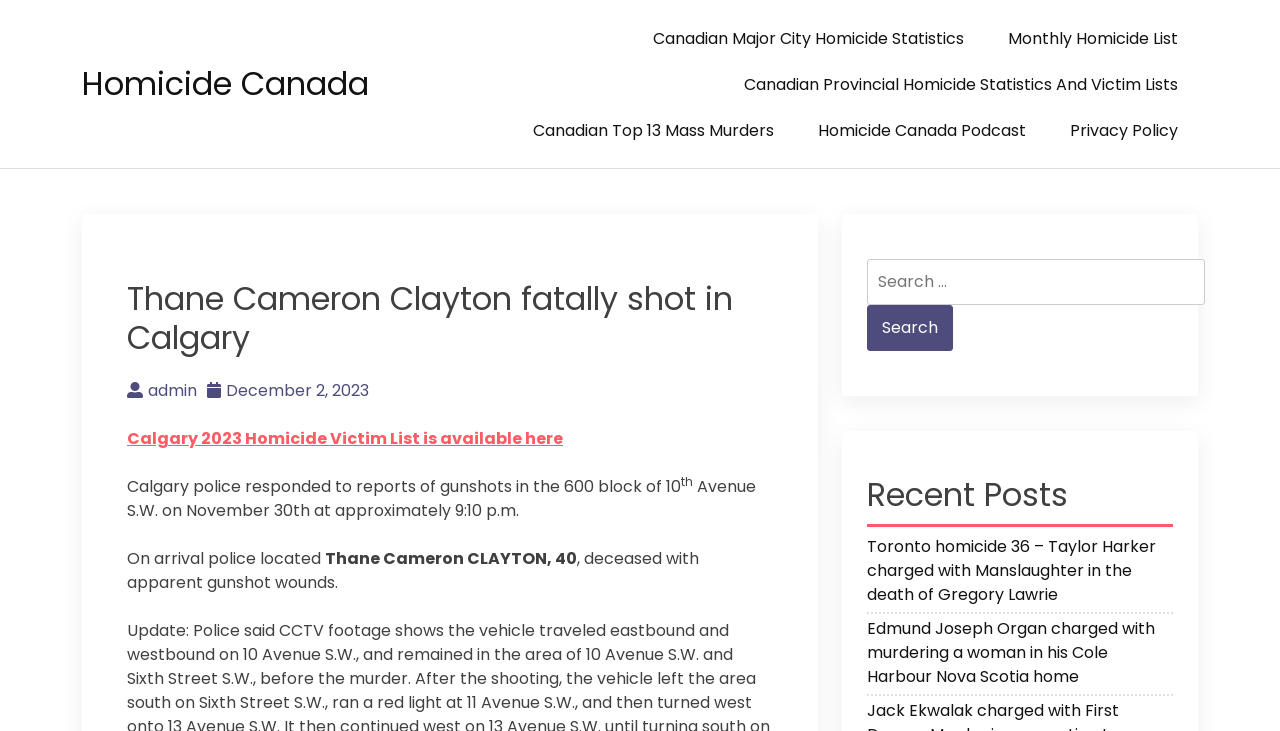Find and provide the bounding box coordinates for the UI element described with: "Home".

None